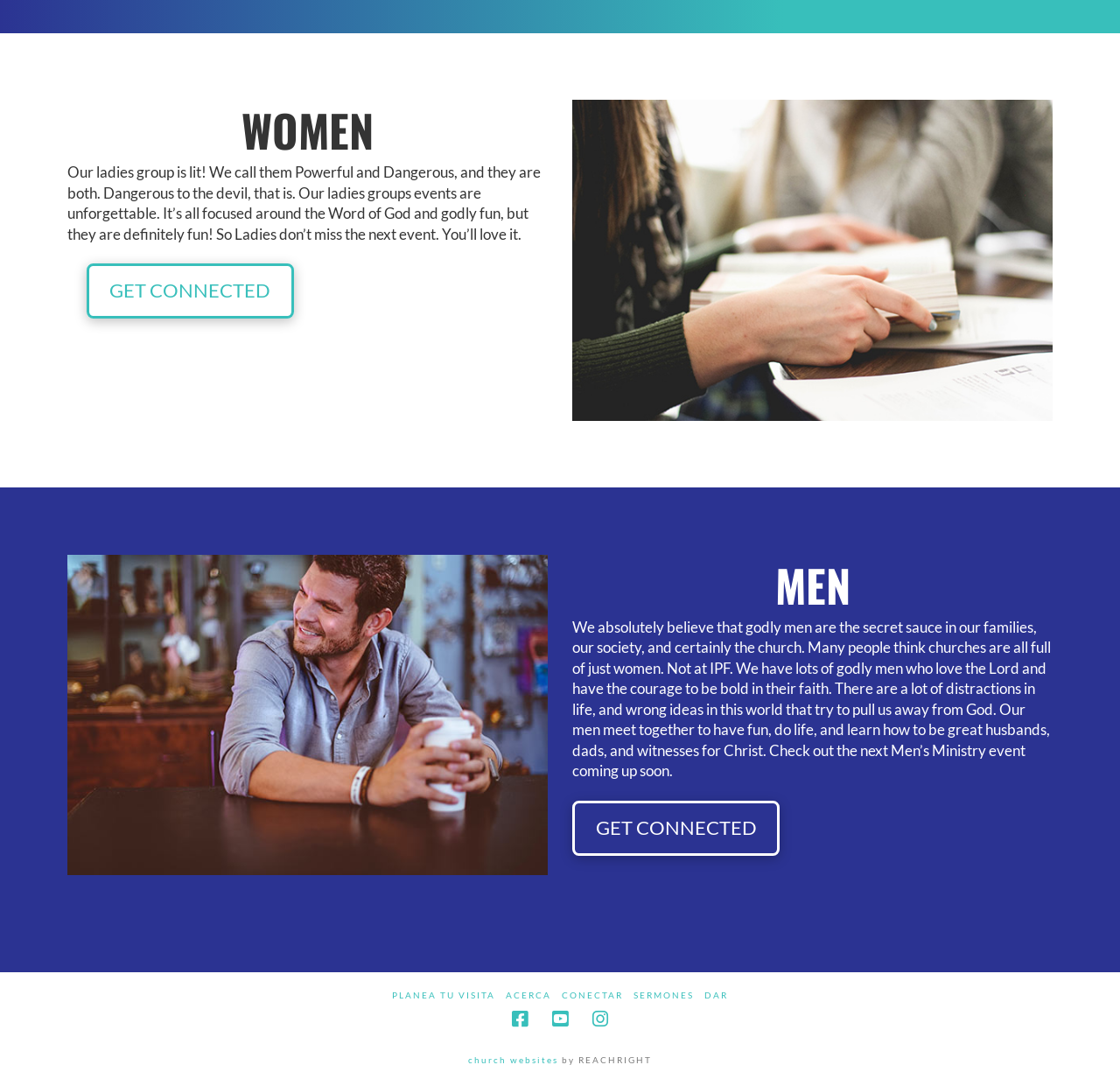Locate the bounding box coordinates of the element that needs to be clicked to carry out the instruction: "Plan a visit". The coordinates should be given as four float numbers ranging from 0 to 1, i.e., [left, top, right, bottom].

[0.35, 0.911, 0.442, 0.922]